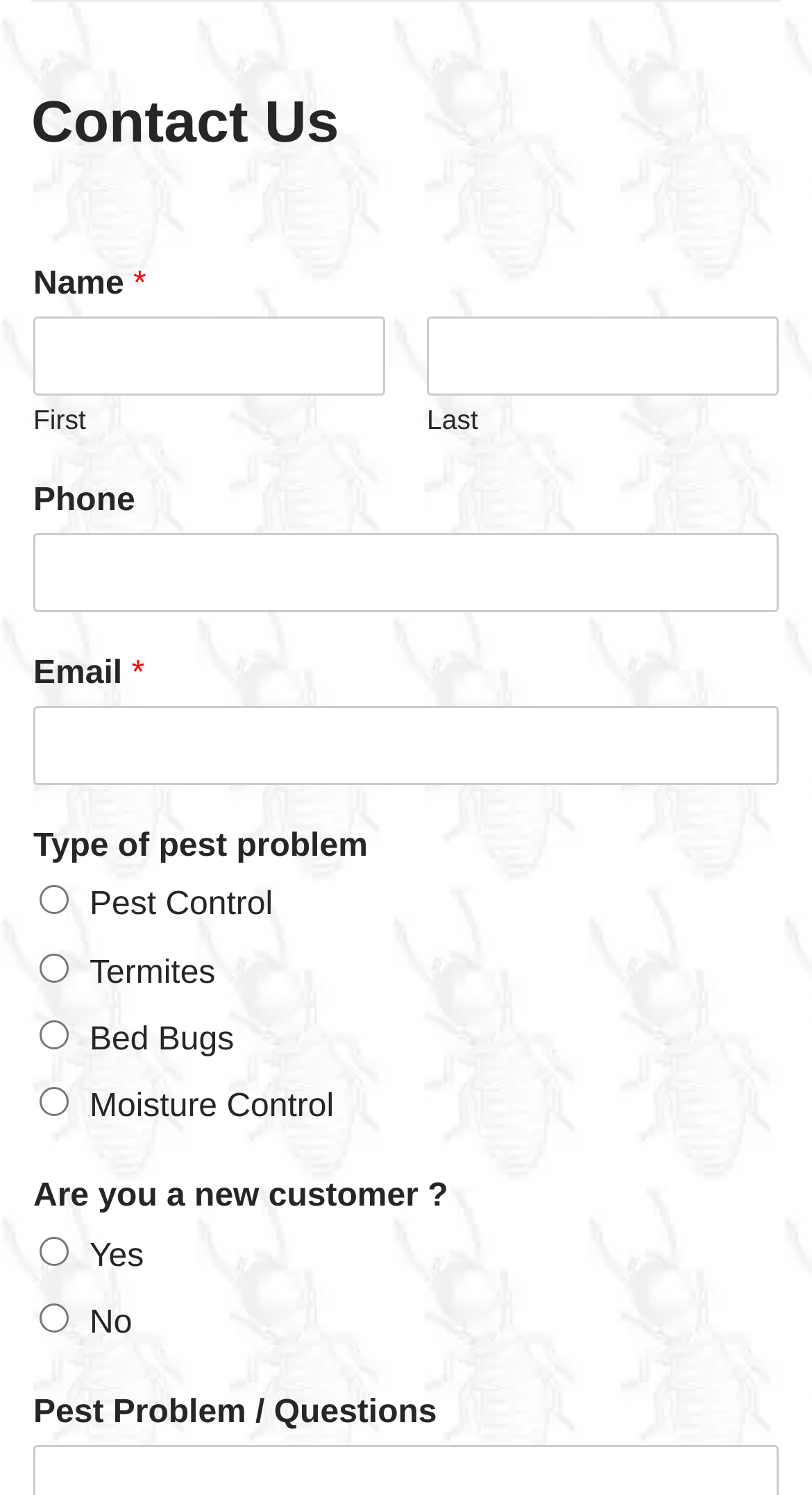Provide a short answer using a single word or phrase for the following question: 
How many radio buttons are there for 'Are you a new customer?'?

2